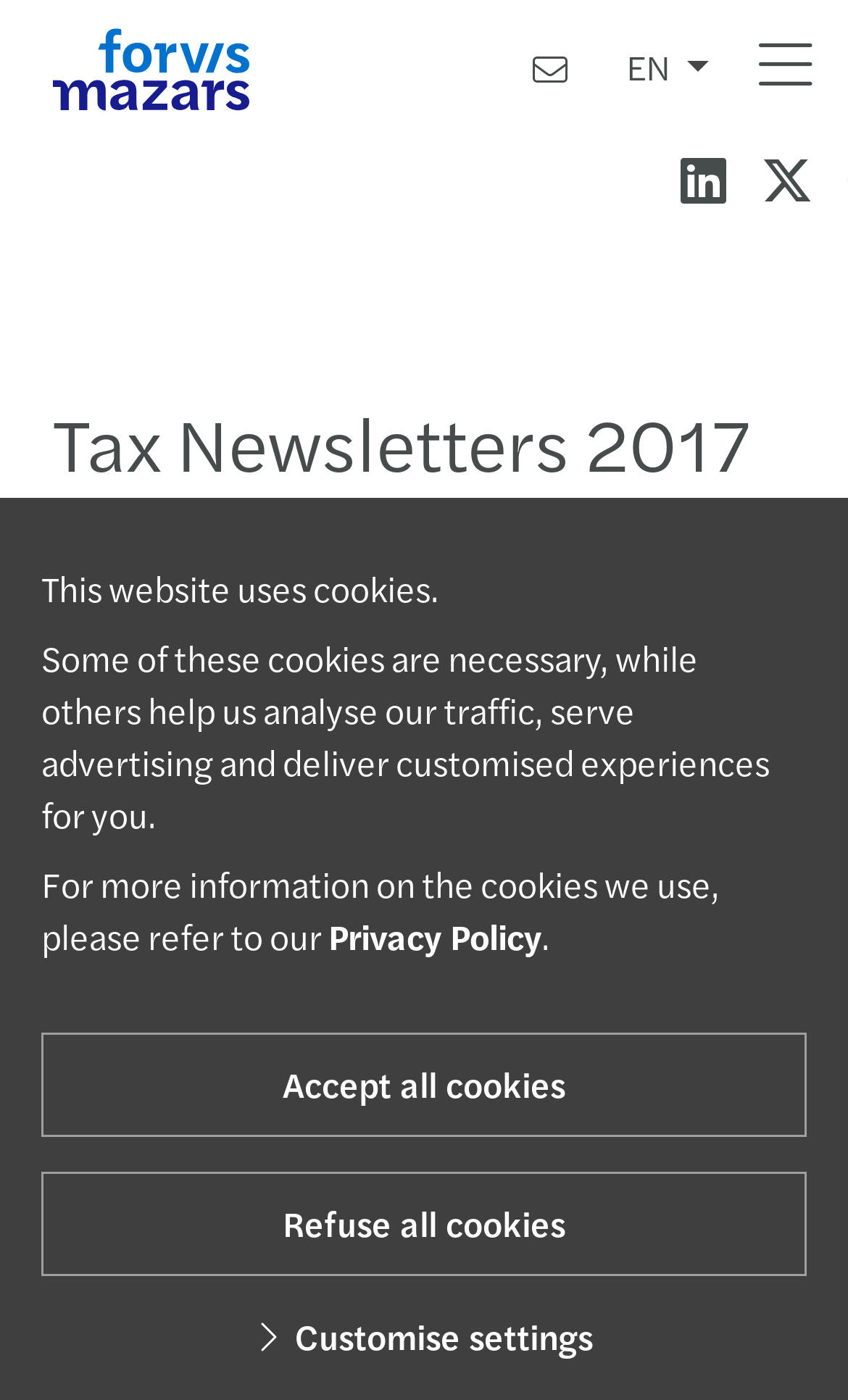Locate the bounding box coordinates of the clickable area to execute the instruction: "Go to the Contact us page". Provide the coordinates as four float numbers between 0 and 1, represented as [left, top, right, bottom].

[0.597, 0.012, 0.7, 0.085]